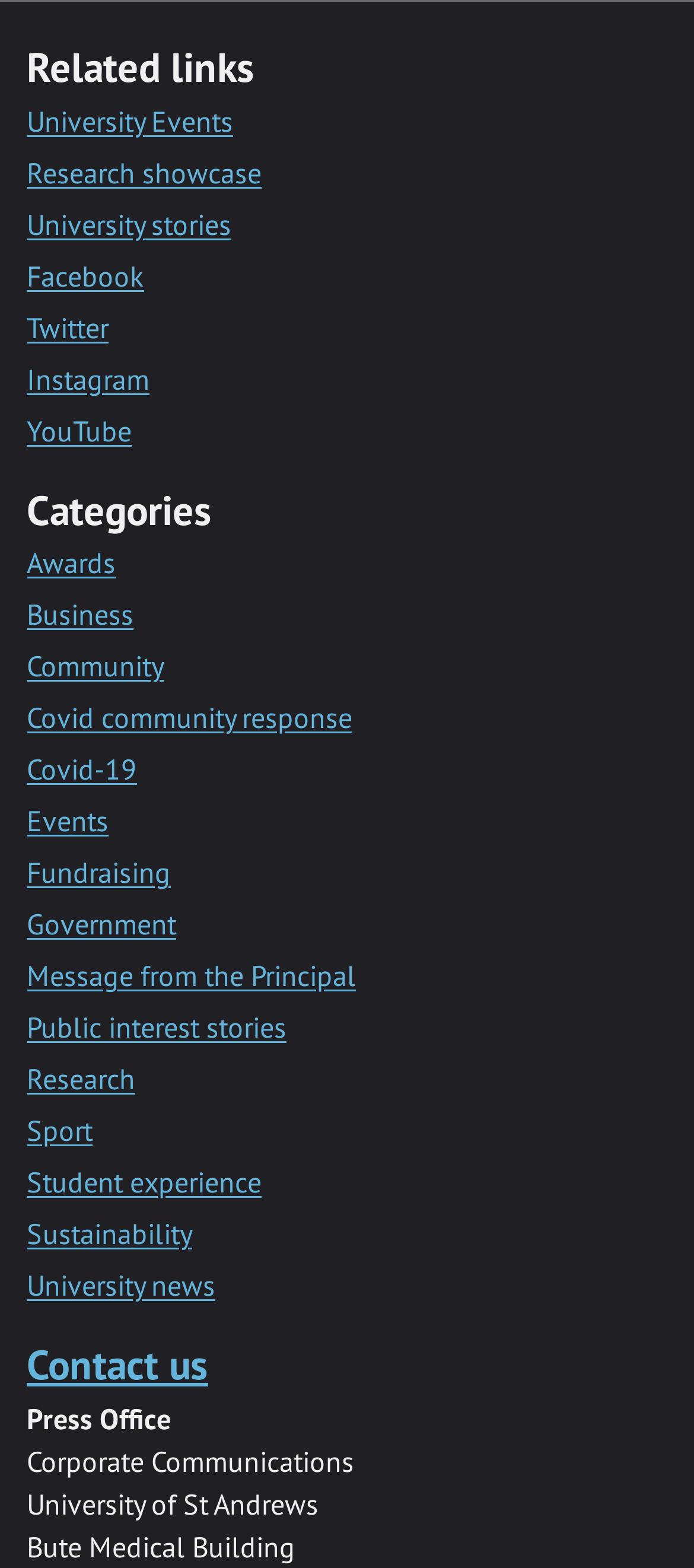What is the name of the university?
Give a single word or phrase as your answer by examining the image.

University of St Andrews